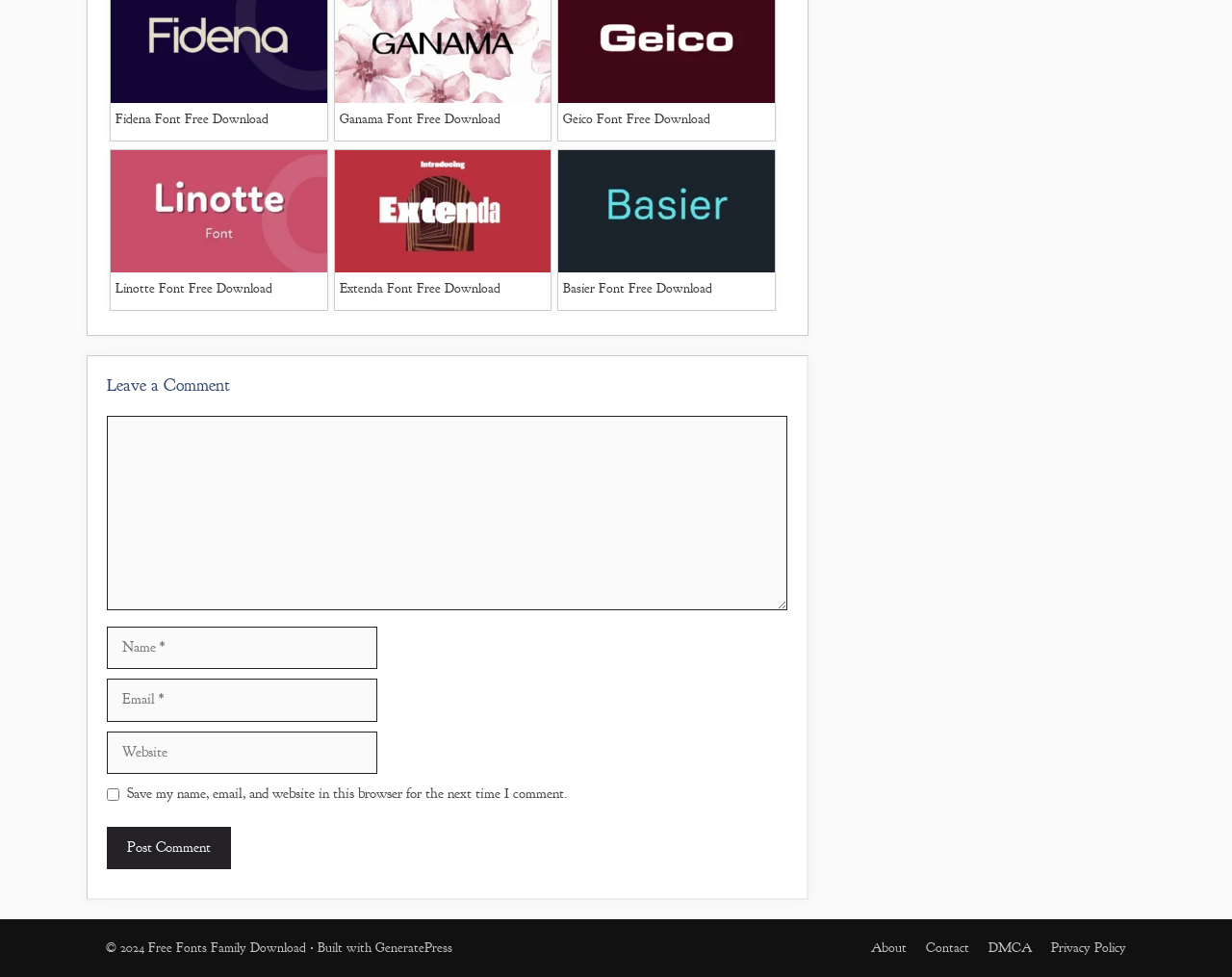Indicate the bounding box coordinates of the clickable region to achieve the following instruction: "Visit About page."

[0.707, 0.962, 0.736, 0.978]